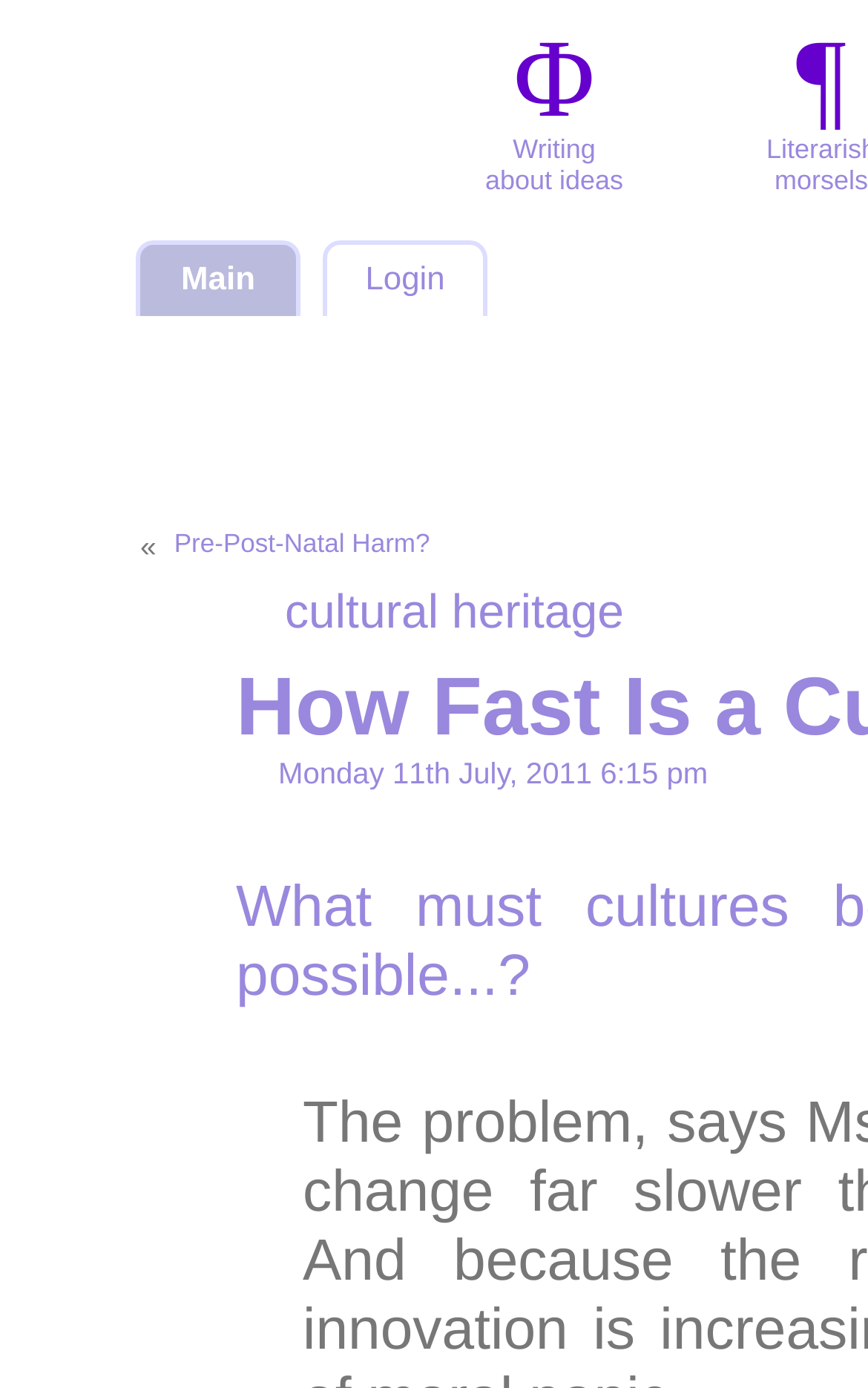How many links are there in the top section? Observe the screenshot and provide a one-word or short phrase answer.

3